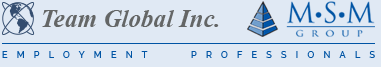Provide a thorough and detailed caption for the image.

The image features the logos of Team Global Inc. and M.S.M Group, positioned prominently at the top of a webpage. The Team Global Inc. logo is styled in a modern font, conveying professionalism, while the M.S.M Group logo, characterized by its geometric design, enhances the professional aesthetic. Below the logos, the words "EMPLOYMENT" and "PROFESSIONALS" are presented in a sleek, stylized format, reinforcing the focus on employment services. This visual setup effectively represents the collaboration between the two entities, emphasizing their commitment to providing top-tier staffing and employment solutions.